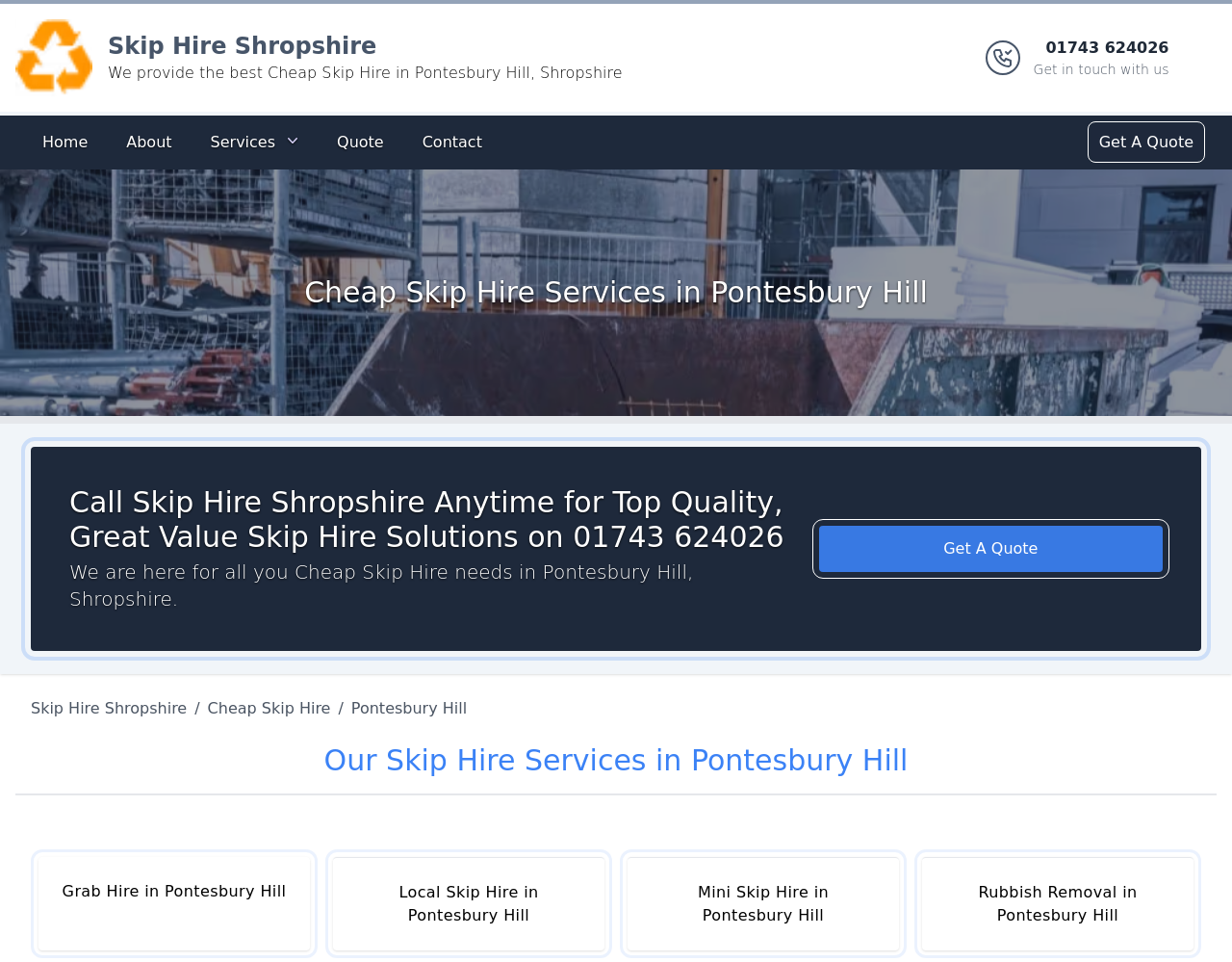Using the details in the image, give a detailed response to the question below:
What is the location where Skip Hire Shropshire provides services?

I found the location by looking at the heading 'Cheap Skip Hire Services in Pontesbury Hill' and the text 'We are here for all you Cheap Skip Hire needs in Pontesbury Hill, Shropshire.' on the webpage.